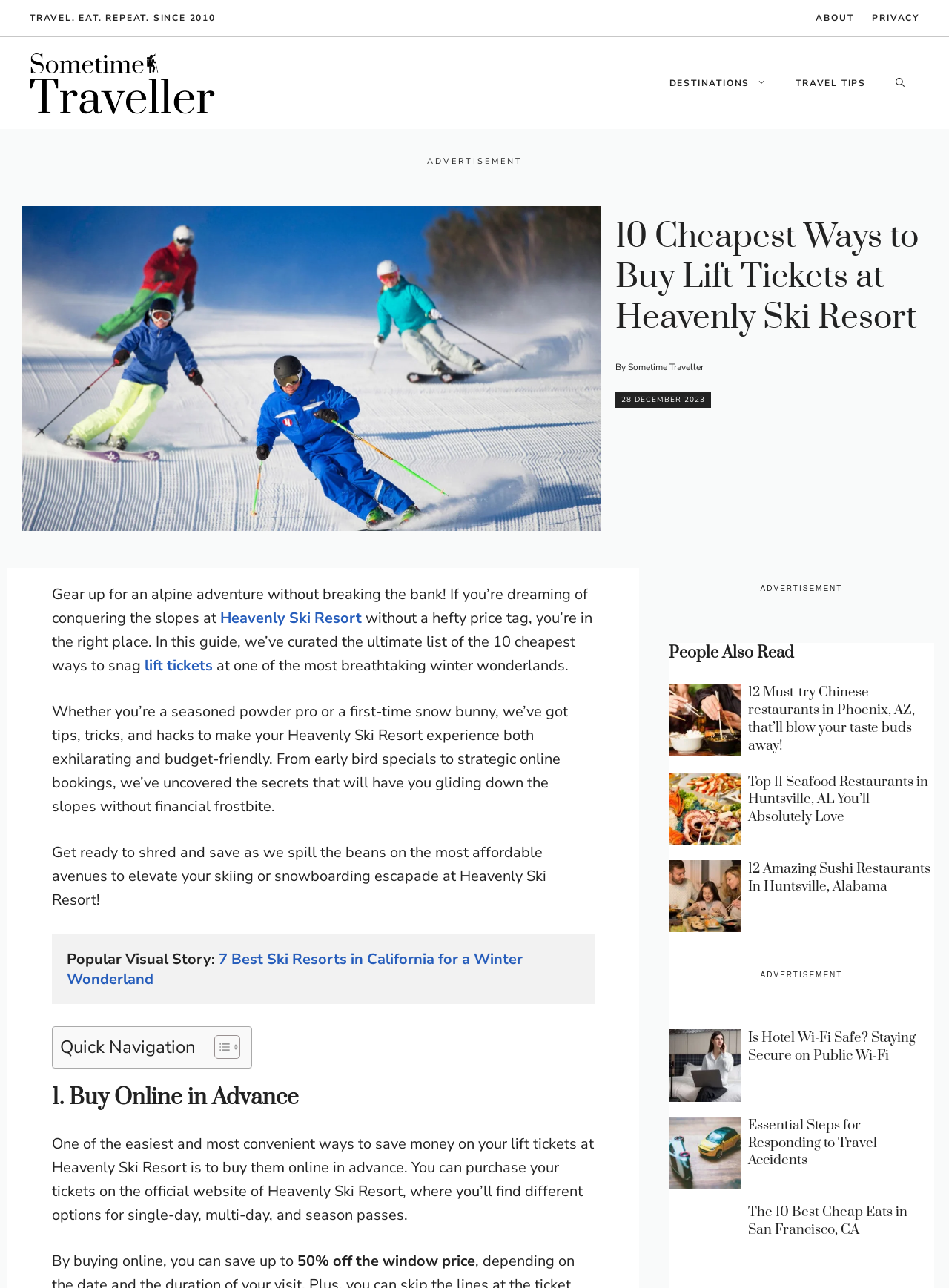Determine the bounding box coordinates for the area you should click to complete the following instruction: "Click on the 'DESTINATIONS' link".

[0.69, 0.047, 0.823, 0.082]